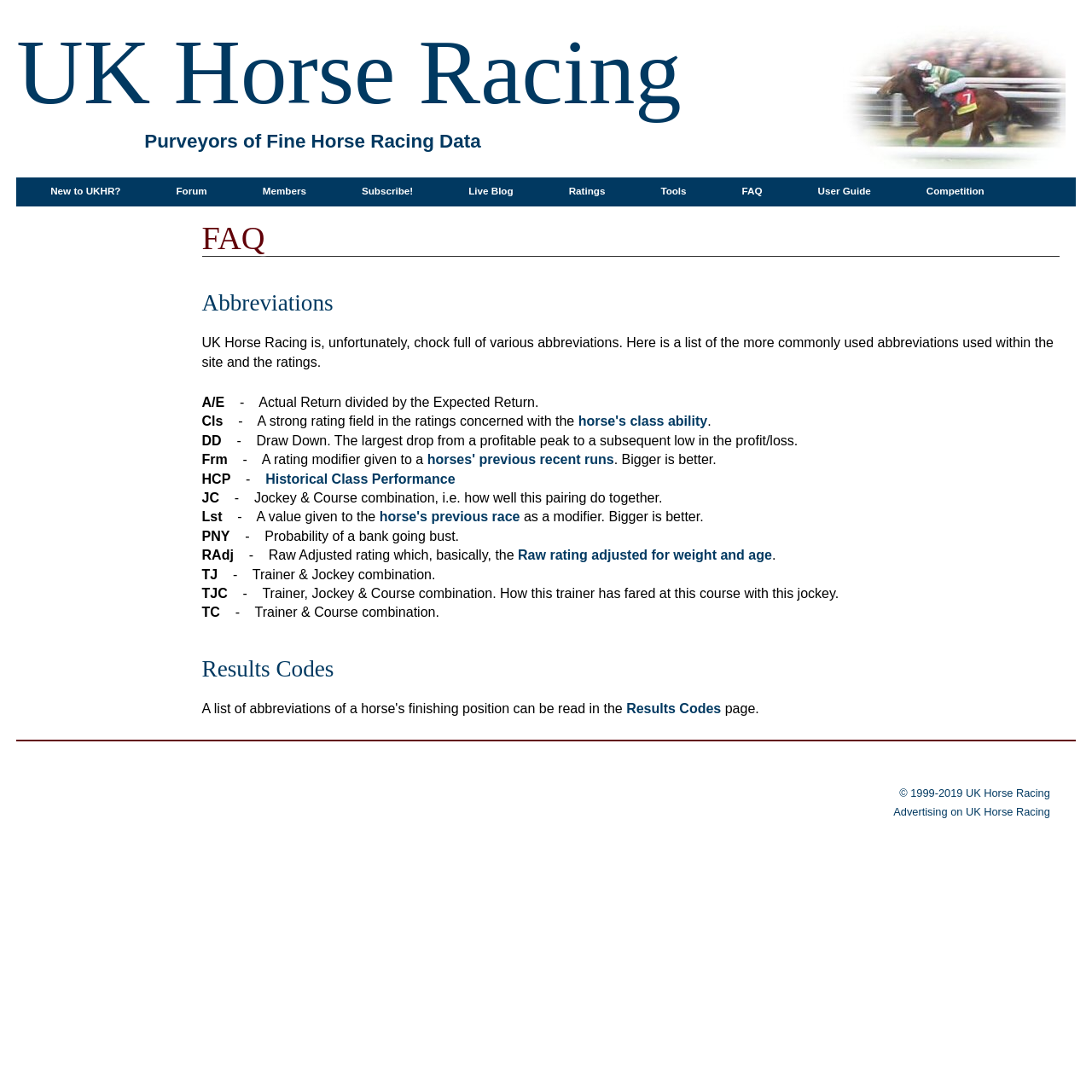What is the meaning of 'HCP' in horse racing?
Please analyze the image and answer the question with as much detail as possible.

On the FAQ page, it is explained that 'HCP' stands for Historical Class Performance, which is a rating modifier used to evaluate a horse's performance in a particular class.